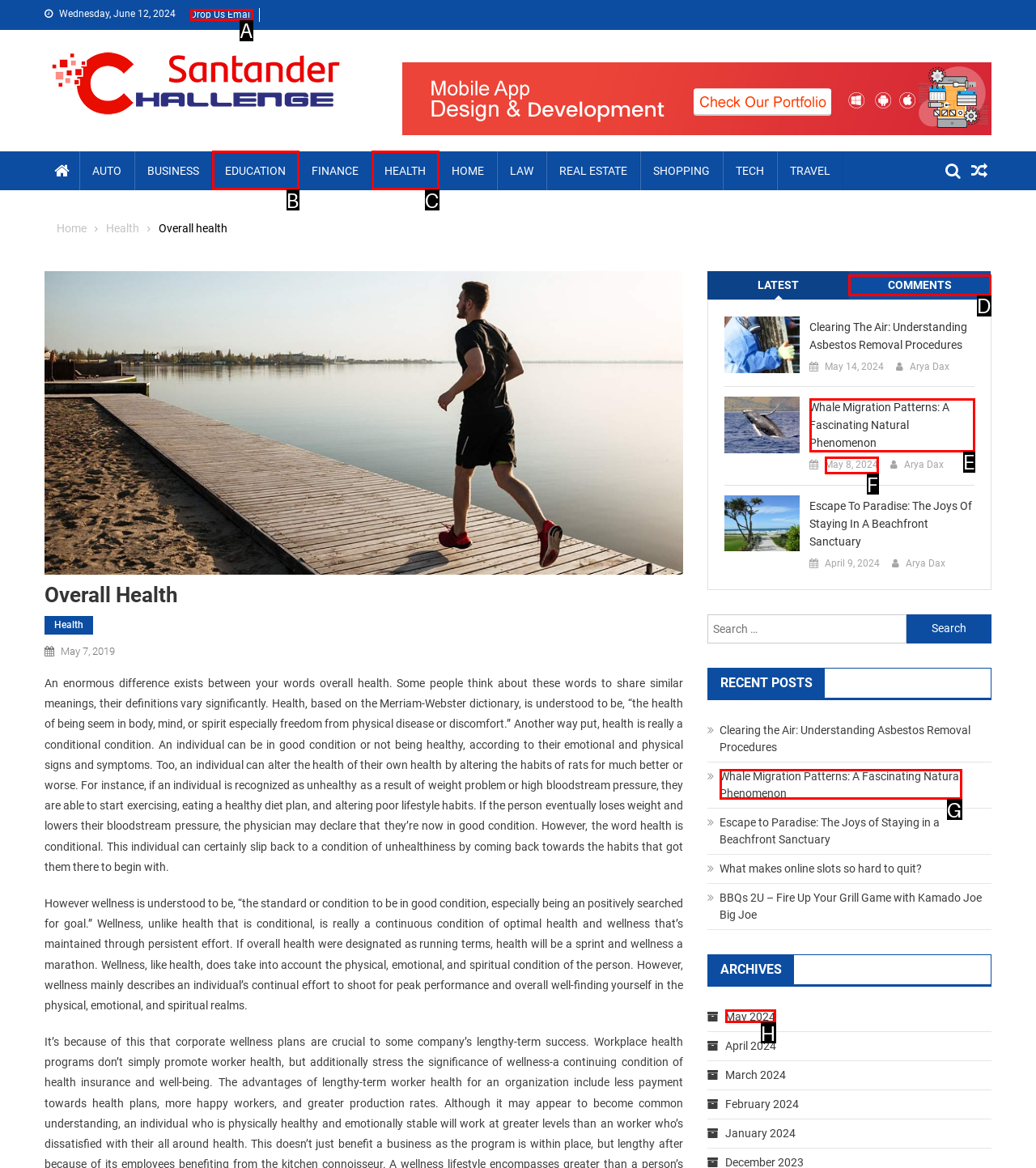Select the HTML element that best fits the description: May 2024
Respond with the letter of the correct option from the choices given.

H